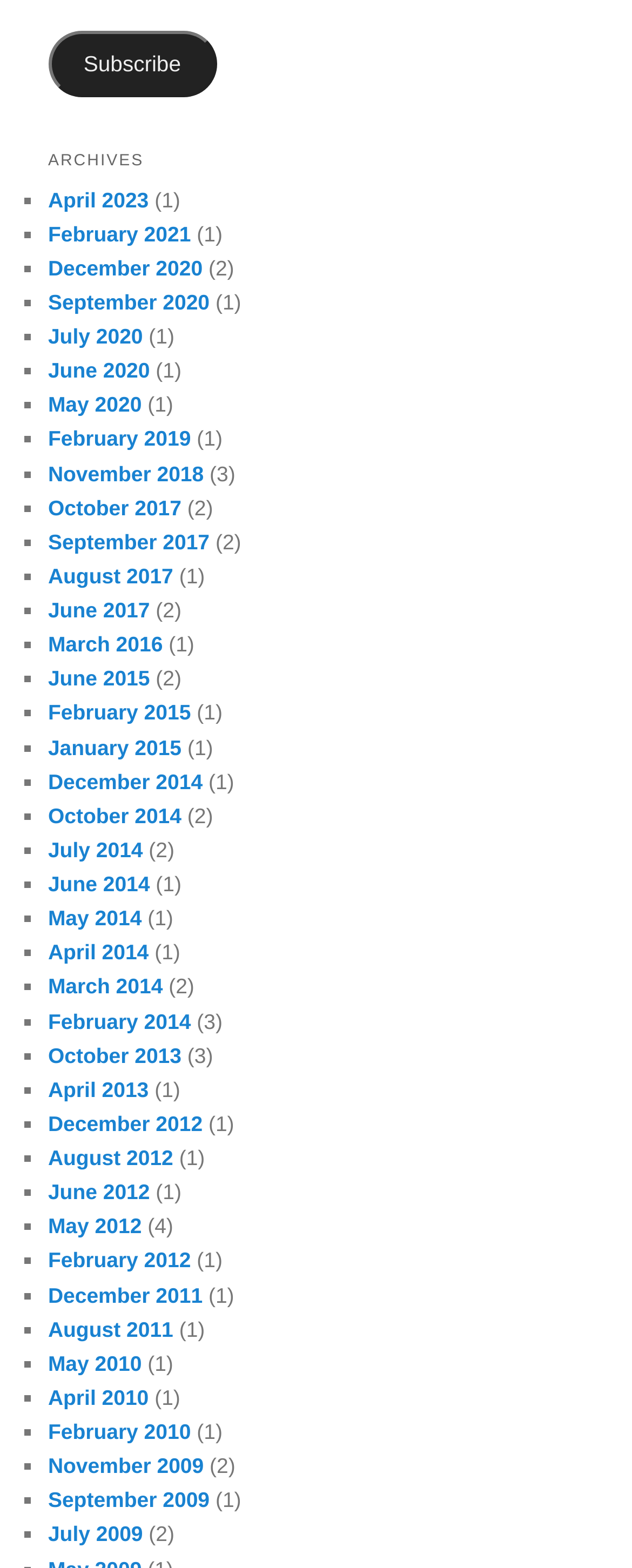Locate the bounding box coordinates of the element's region that should be clicked to carry out the following instruction: "Read posts from February 2021". The coordinates need to be four float numbers between 0 and 1, i.e., [left, top, right, bottom].

[0.076, 0.141, 0.302, 0.157]